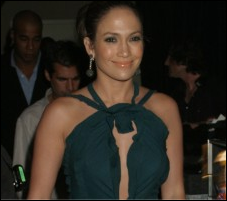What is Jennifer Lopez known for?
Refer to the image and give a detailed answer to the query.

According to the caption, Lopez is known for her multifaceted career as a singer, actress, and dancer, which suggests that she has excelled in various fields of the entertainment industry.